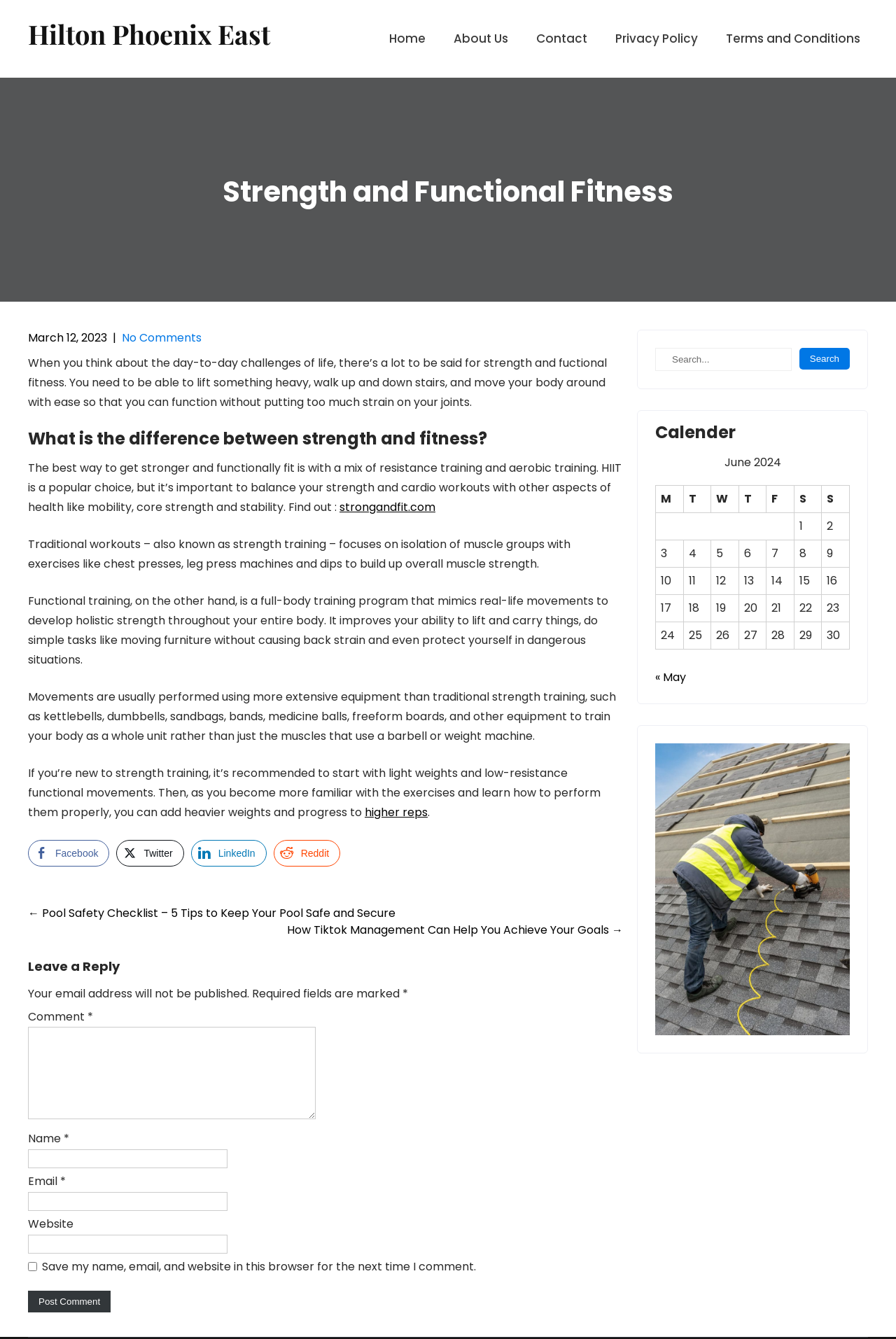Locate the UI element described by higher reps in the provided webpage screenshot. Return the bounding box coordinates in the format (top-left x, top-left y, bottom-right x, bottom-right y), ensuring all values are between 0 and 1.

[0.407, 0.601, 0.477, 0.613]